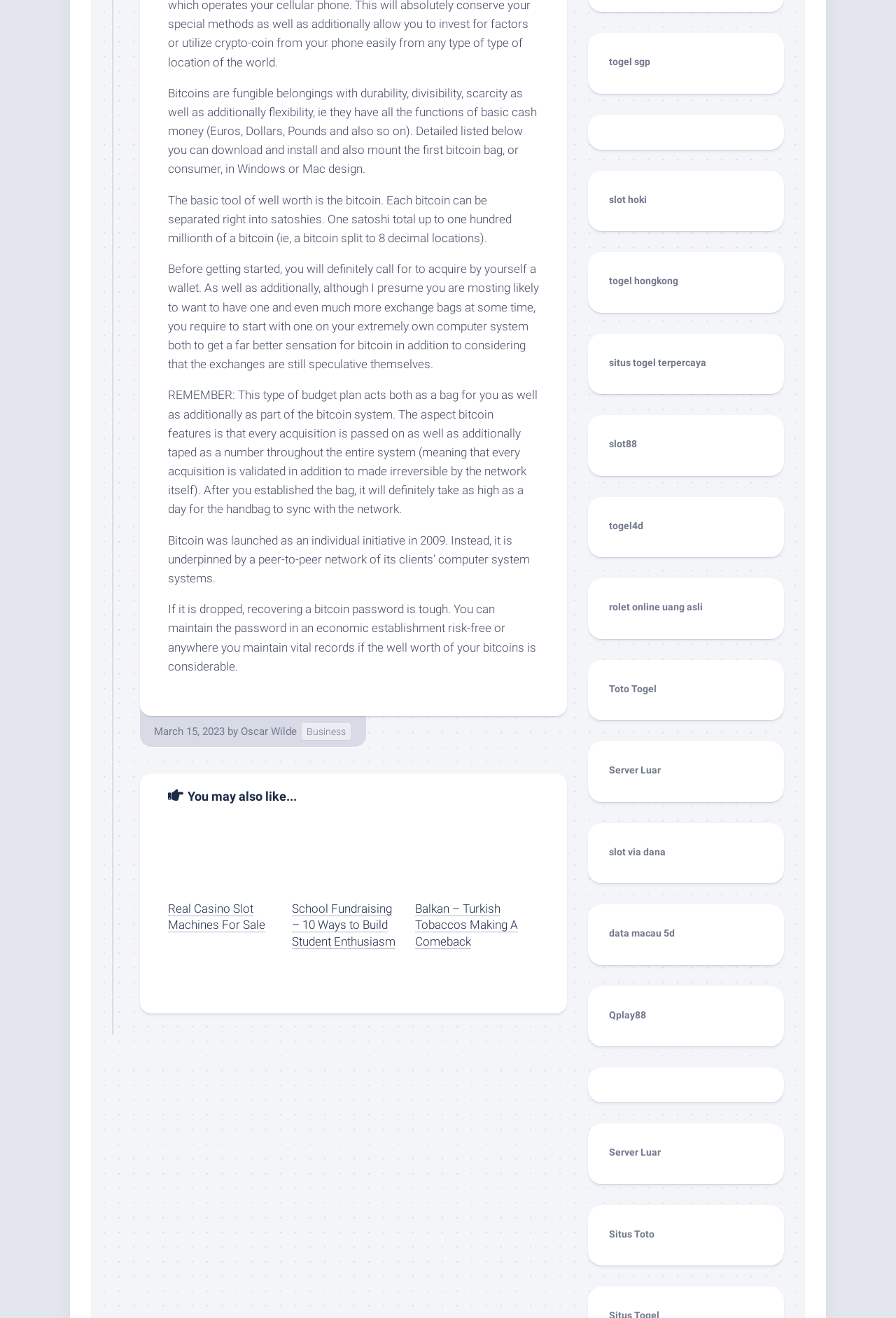Find the bounding box coordinates of the element's region that should be clicked in order to follow the given instruction: "Visit the page of Oscar Wilde". The coordinates should consist of four float numbers between 0 and 1, i.e., [left, top, right, bottom].

[0.269, 0.55, 0.331, 0.56]